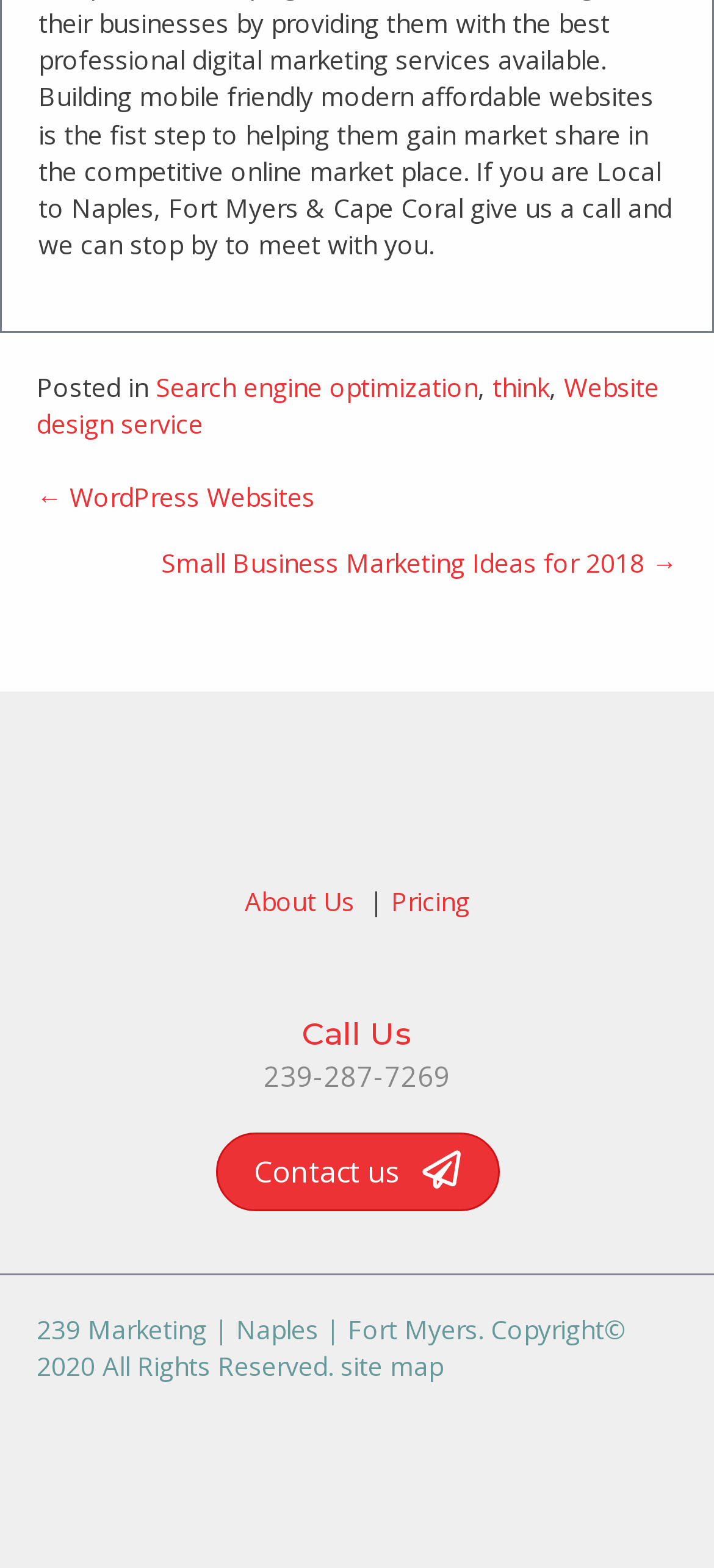How many navigation links are there?
Please answer the question with a detailed and comprehensive explanation.

The navigation links can be found by looking at the section that says 'Posts navigation'. There are two links, one that says '← WordPress Websites' and another that says 'Small Business Marketing Ideas for 2018 →'.